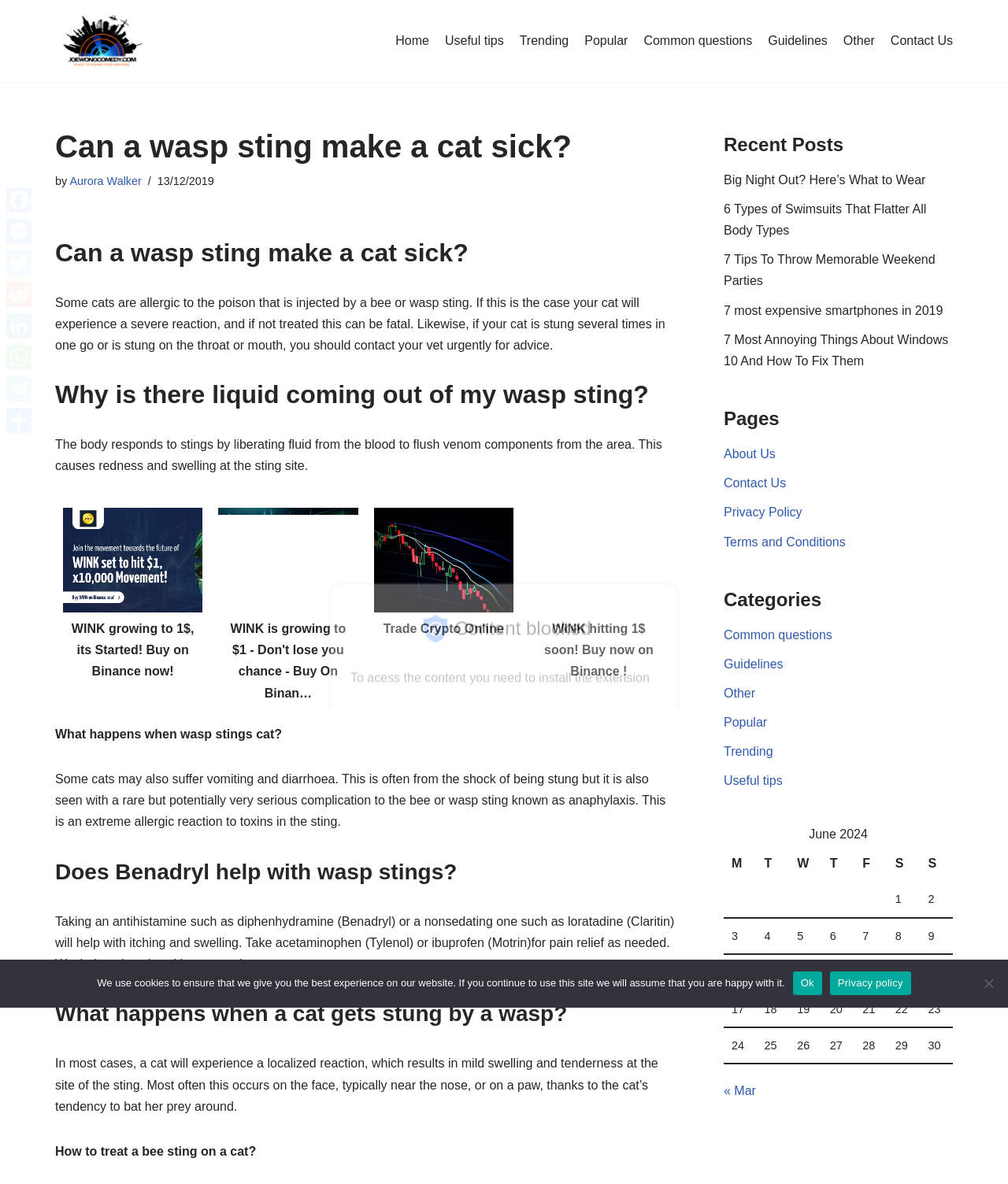Please predict the bounding box coordinates of the element's region where a click is necessary to complete the following instruction: "Read the article 'Can a wasp sting make a cat sick?'". The coordinates should be represented by four float numbers between 0 and 1, i.e., [left, top, right, bottom].

[0.055, 0.201, 0.671, 0.227]